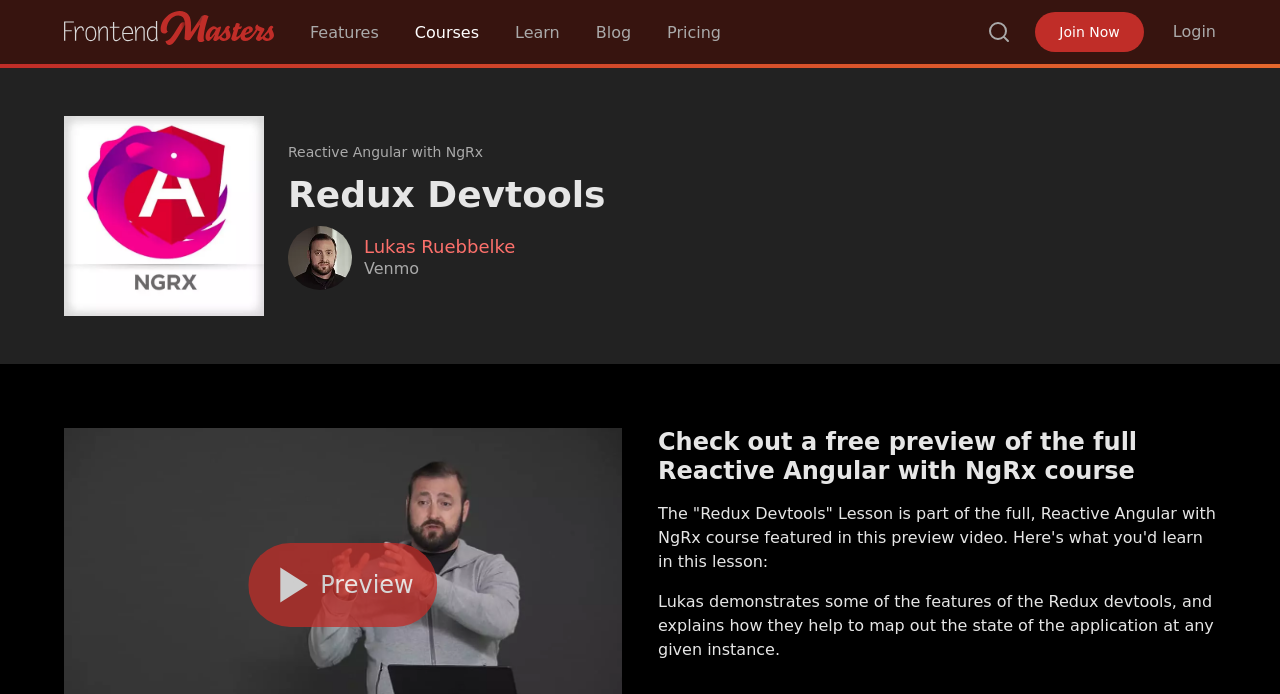Highlight the bounding box coordinates of the region I should click on to meet the following instruction: "learn more about financial independence".

None